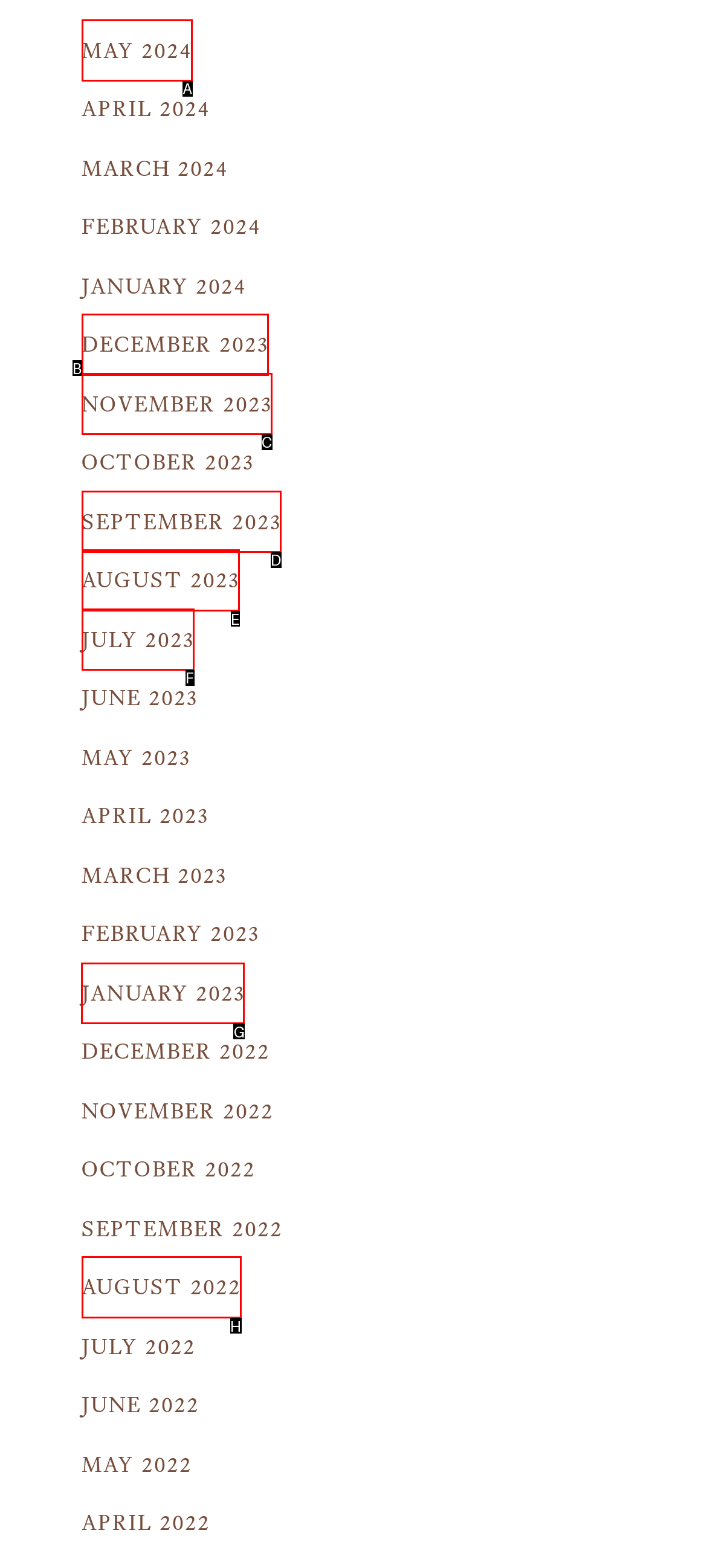Provide the letter of the HTML element that you need to click on to perform the task: check JANUARY 2023.
Answer with the letter corresponding to the correct option.

G